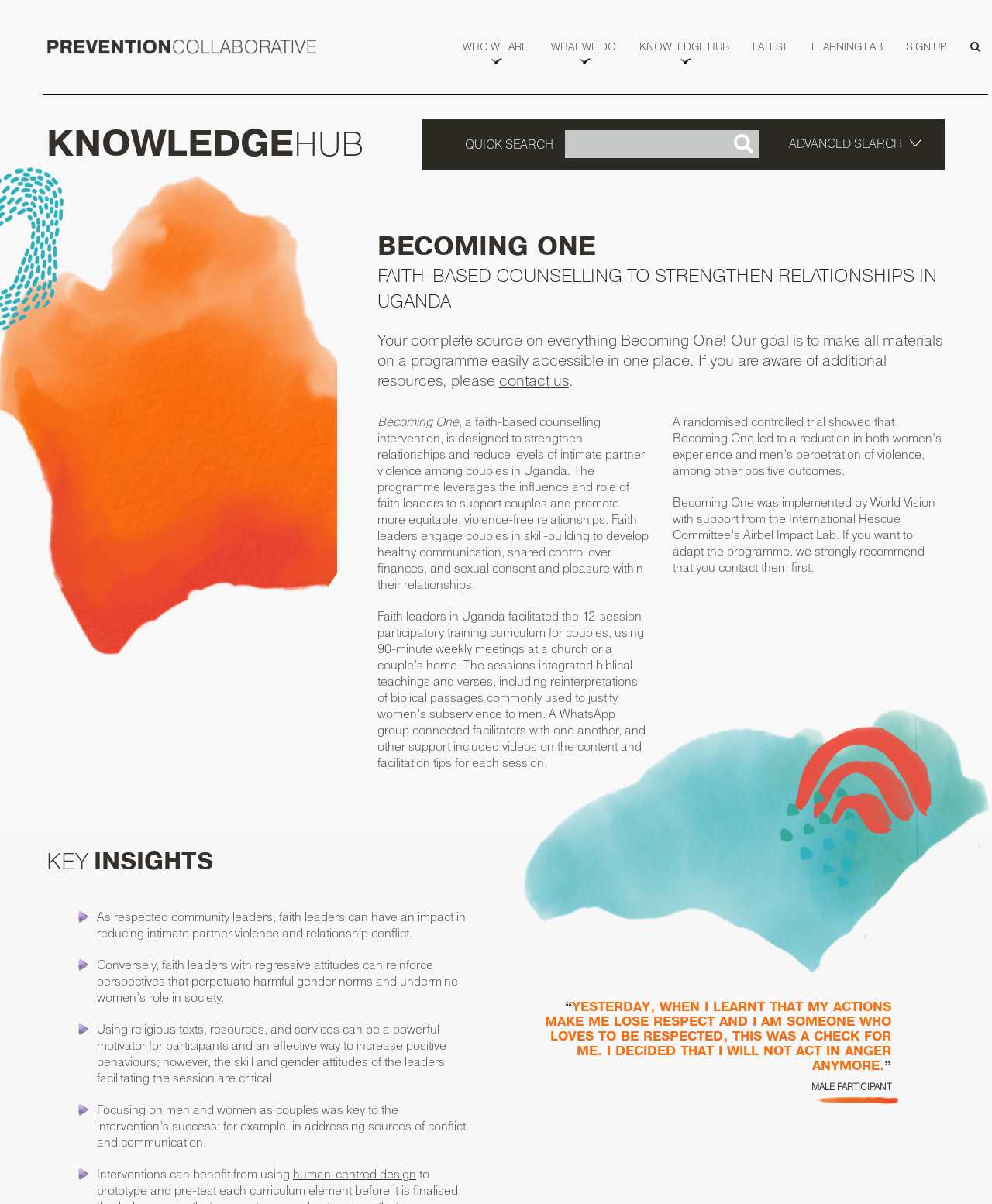What is the goal of the programme?
Provide a thorough and detailed answer to the question.

The goal of the programme is to make all materials on a programme easily accessible in one place, as mentioned in the webpage. This is stated in the paragraph that starts with 'Your complete source on everything Becoming One!'.